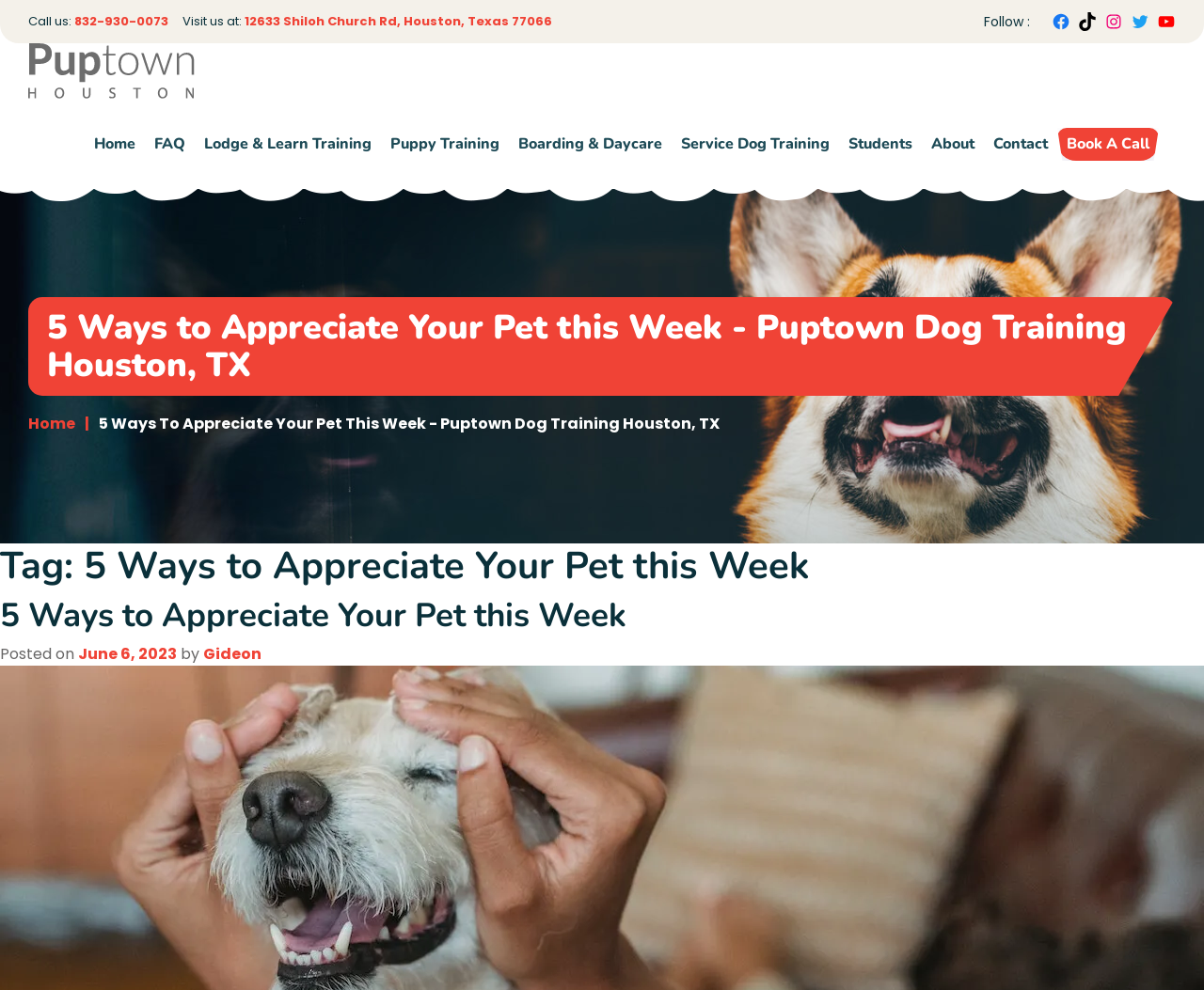What is the address of Puptown Dog Training?
Please provide a comprehensive and detailed answer to the question.

I found the address by looking at the top section of the webpage, where it says 'Visit us at:' and then provides the address '12633 Shiloh Church Rd, Houston, Texas 77066' as a link.